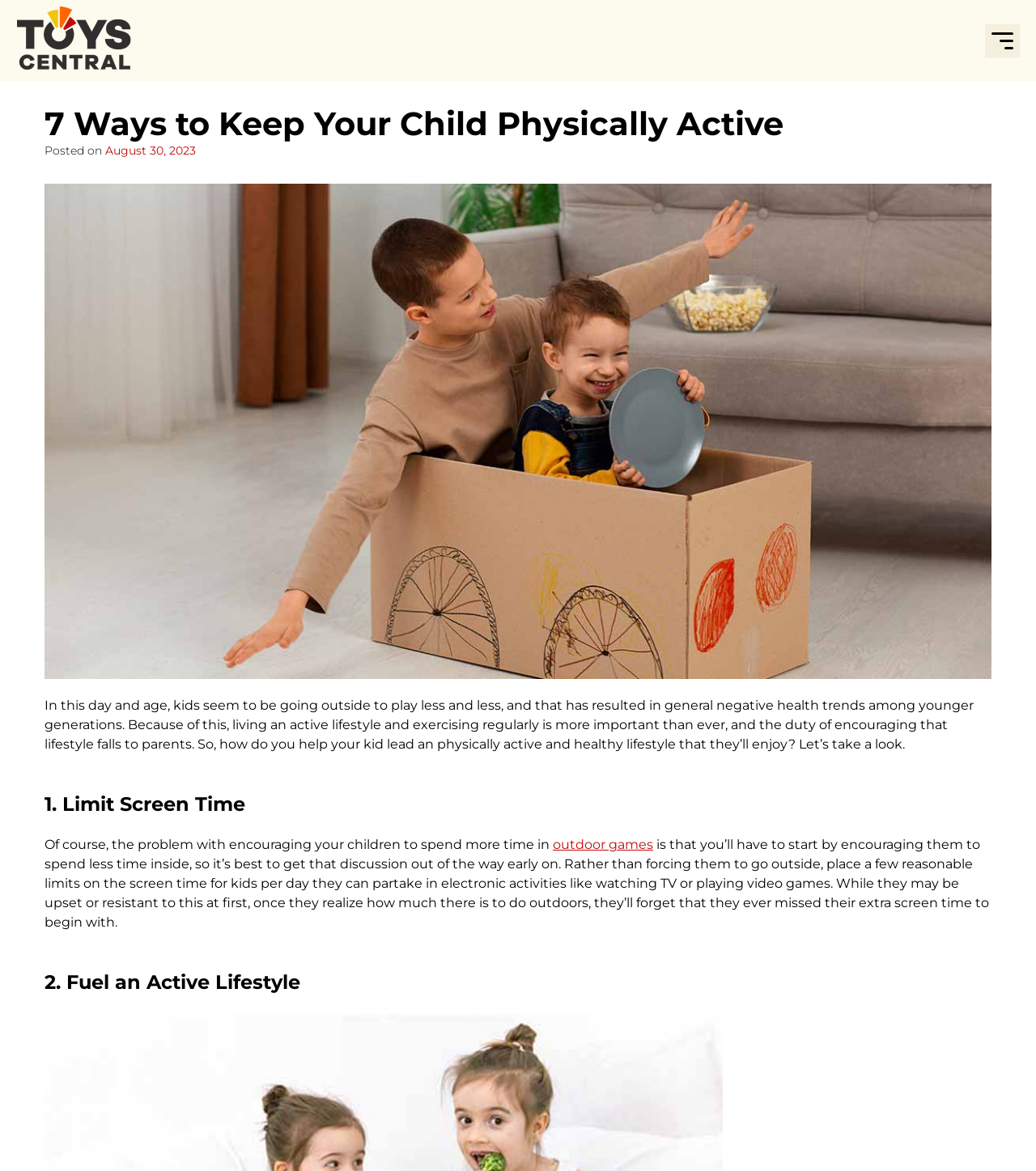What is the image above the article about?
Can you provide an in-depth and detailed response to the question?

The image above the article is about kids playing, as indicated by the image description 'Kids playing' and its position above the article content.